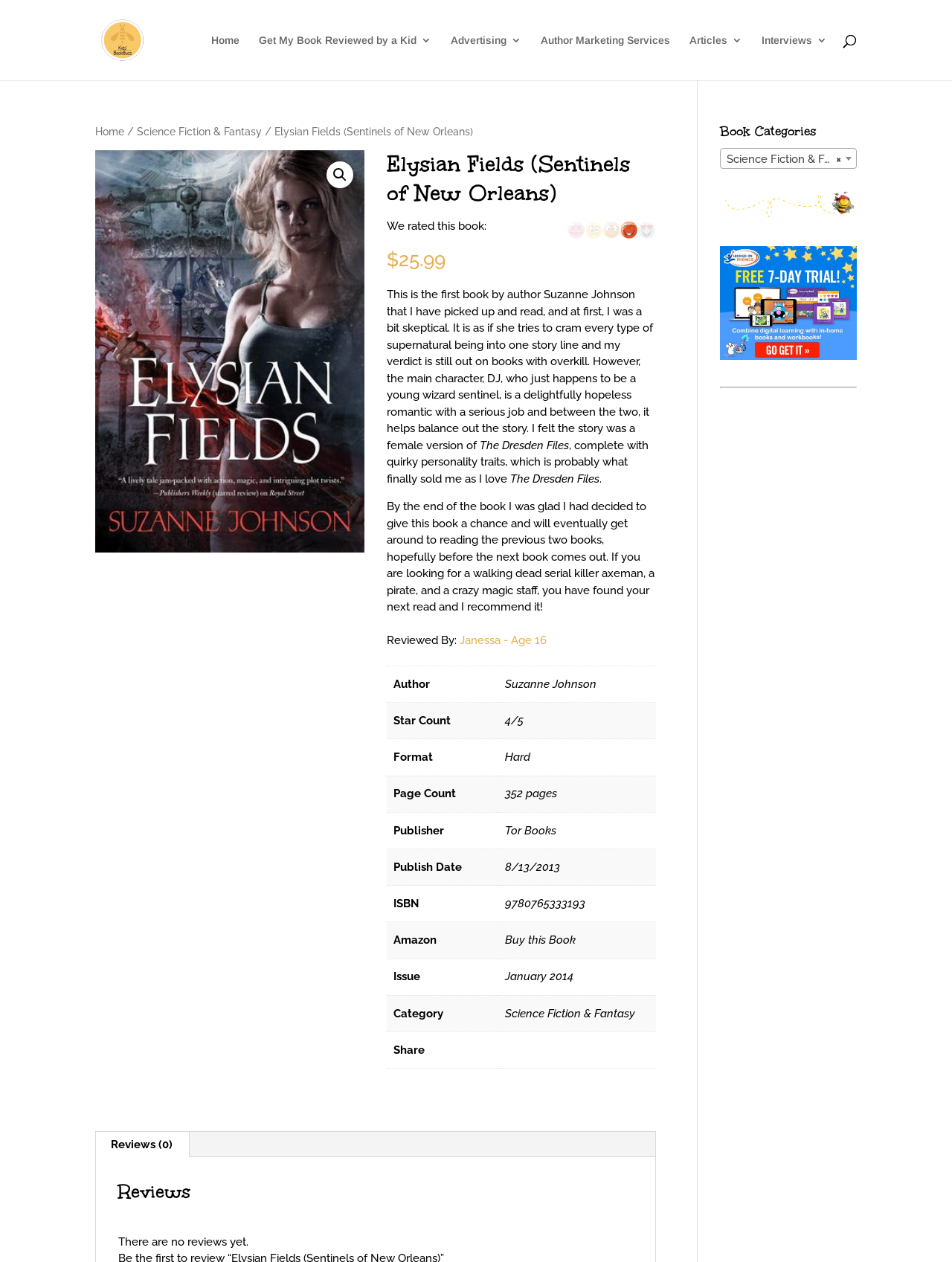Show me the bounding box coordinates of the clickable region to achieve the task as per the instruction: "View recent posts".

None